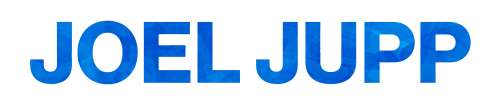What is the purpose of the header?
Could you give a comprehensive explanation in response to this question?

The header, positioned at the top of the page, serves as a focal point for visitors, welcoming them to delve into the nuances of theology as explored in the site's content, making it clear what the website is about and inviting users to explore further.